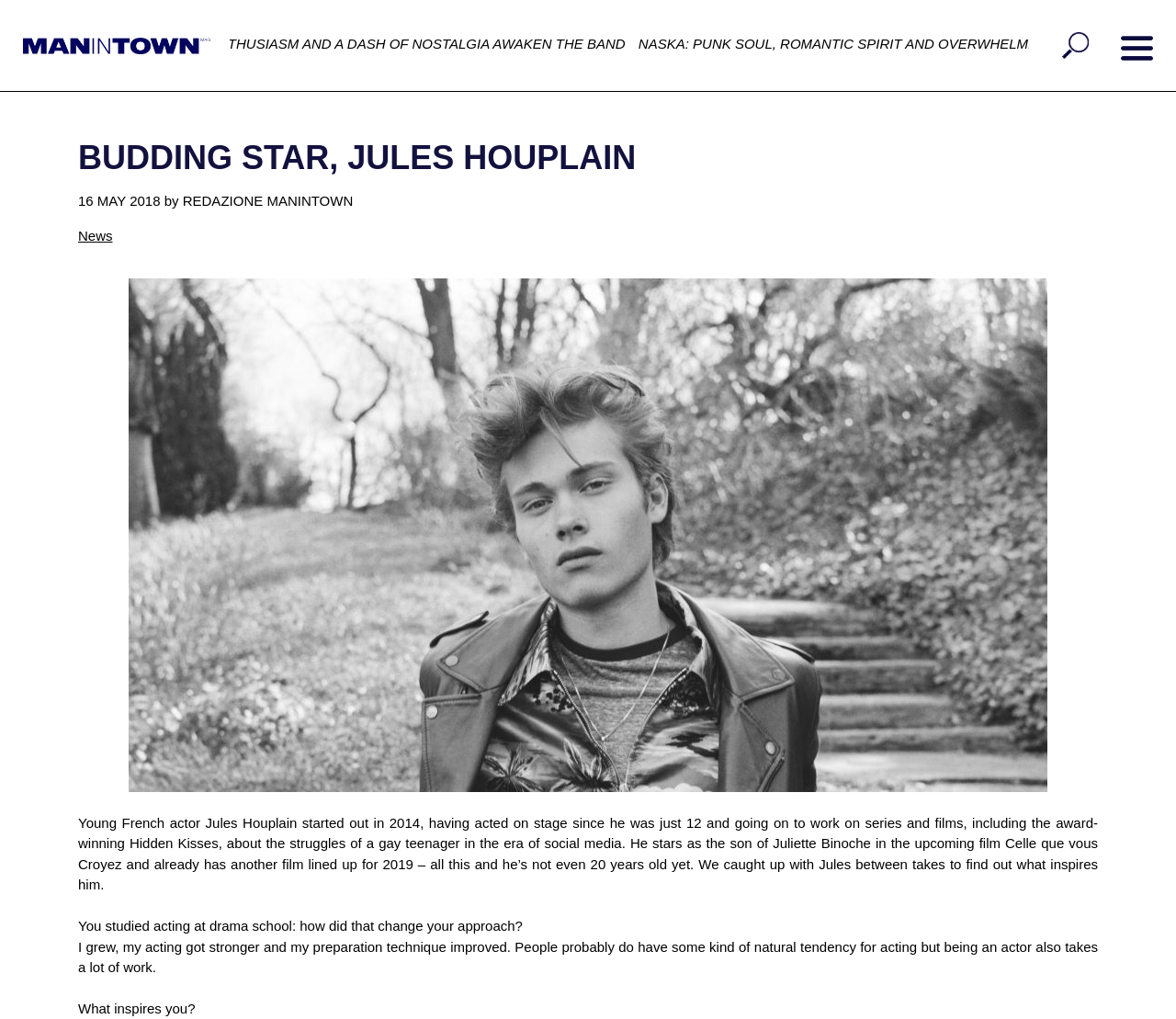What is the title of the upcoming film Jules Houplain is starring in?
Using the image, provide a detailed and thorough answer to the question.

The webpage mentions that Jules Houplain stars as the son of Juliette Binoche in the upcoming film Celle que vous Croyez, which is one of his notable projects.